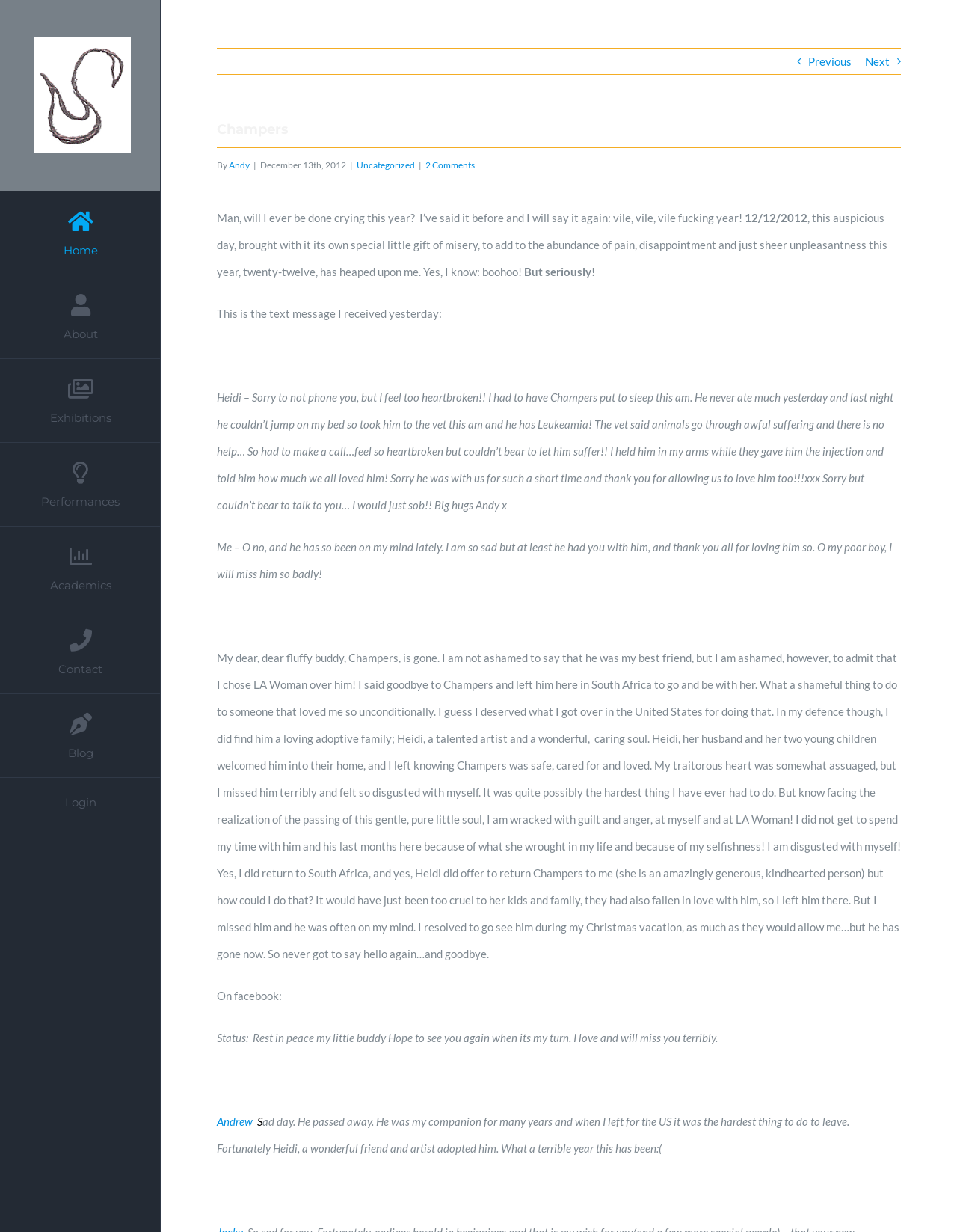Pinpoint the bounding box coordinates of the clickable area needed to execute the instruction: "Click the 'Go to Top' link". The coordinates should be specified as four float numbers between 0 and 1, i.e., [left, top, right, bottom].

[0.904, 0.756, 0.941, 0.777]